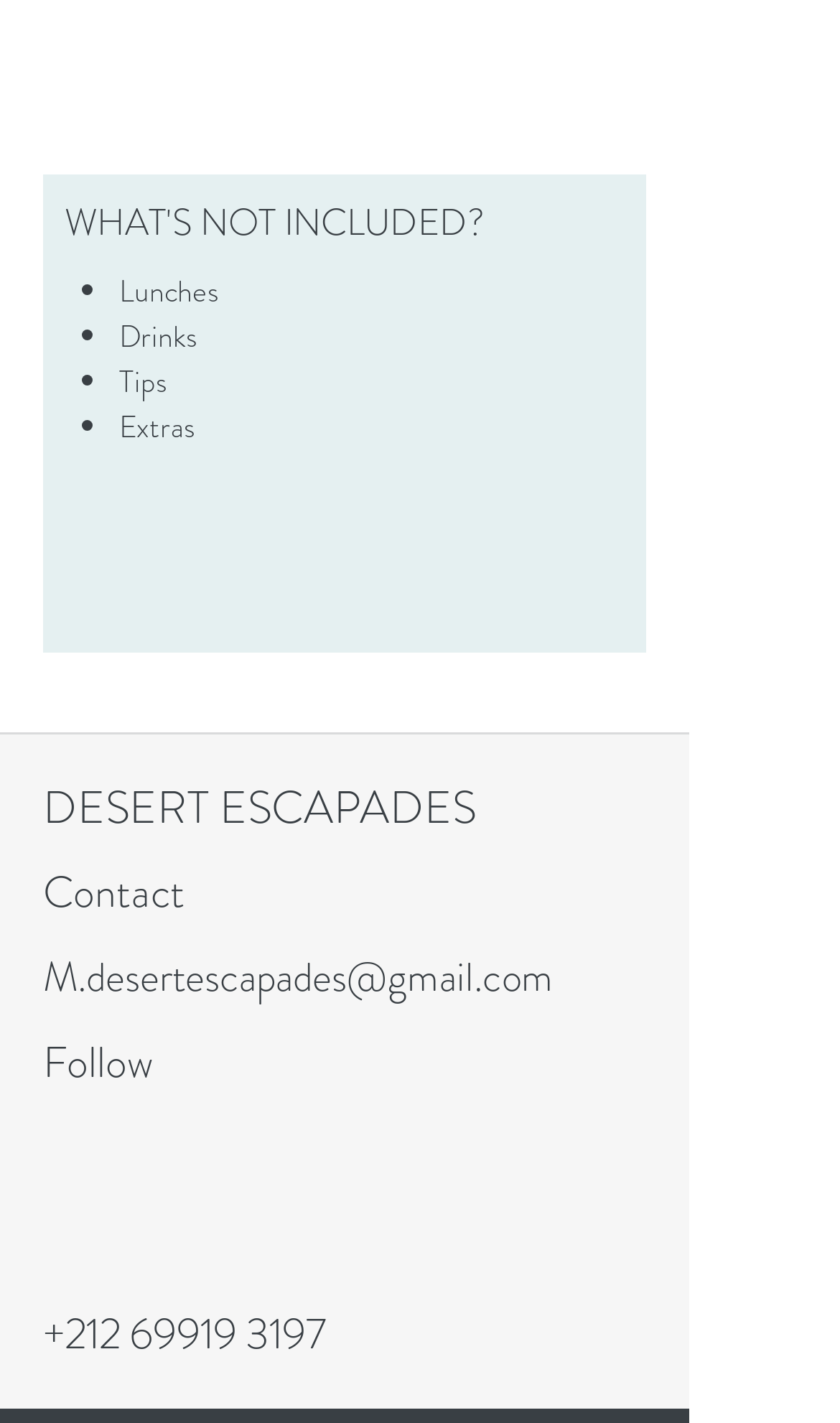What social media platforms are available?
Refer to the image and provide a one-word or short phrase answer.

Facebook, Twitter, Instagram, TripAdvisor, YouTube